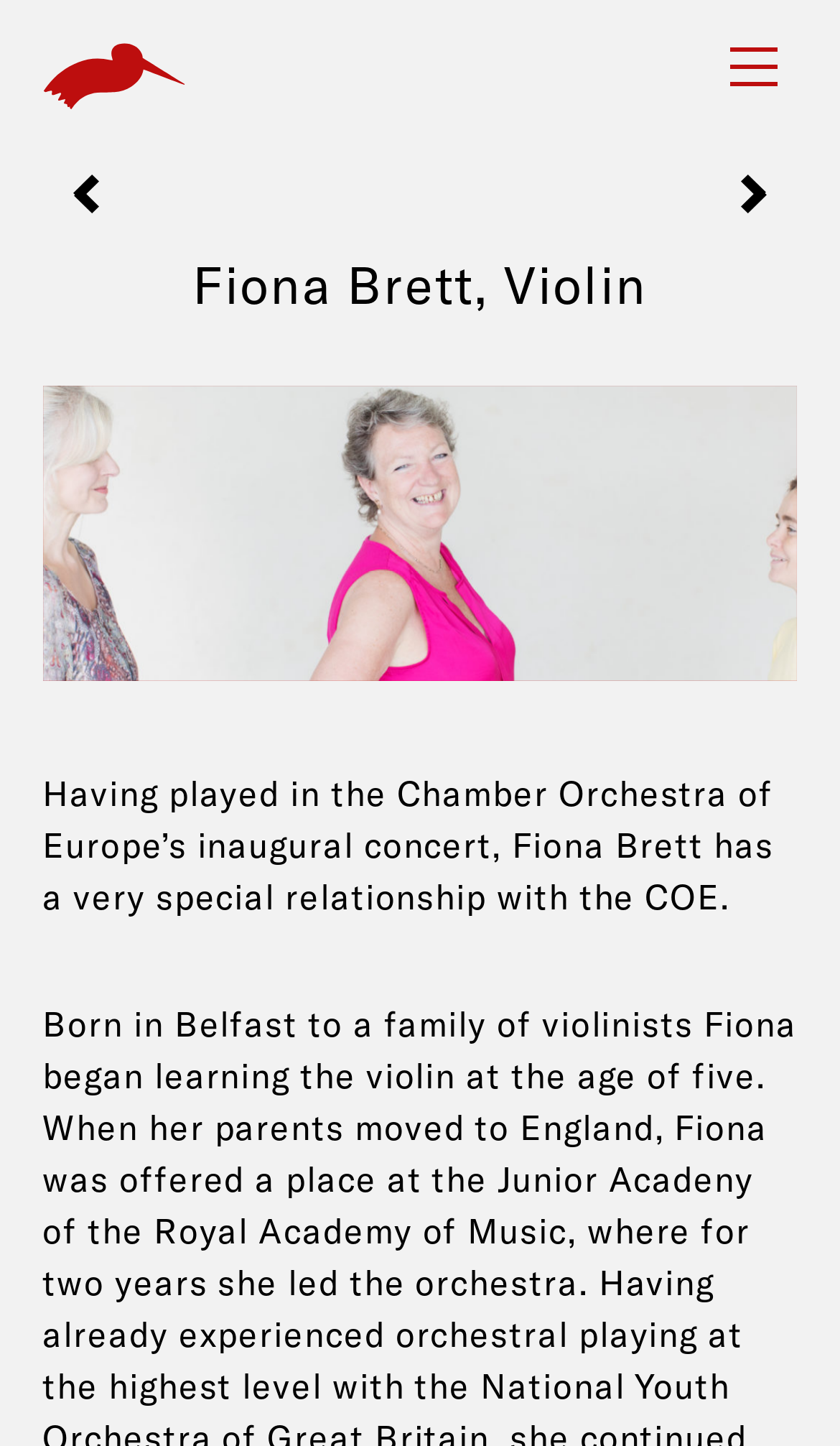What is the name of the orchestra Fiona Brett has a special relationship with?
Answer the question with detailed information derived from the image.

According to the webpage, Fiona Brett has a very special relationship with the Chamber Orchestra of Europe, which is mentioned in the static text describing her.